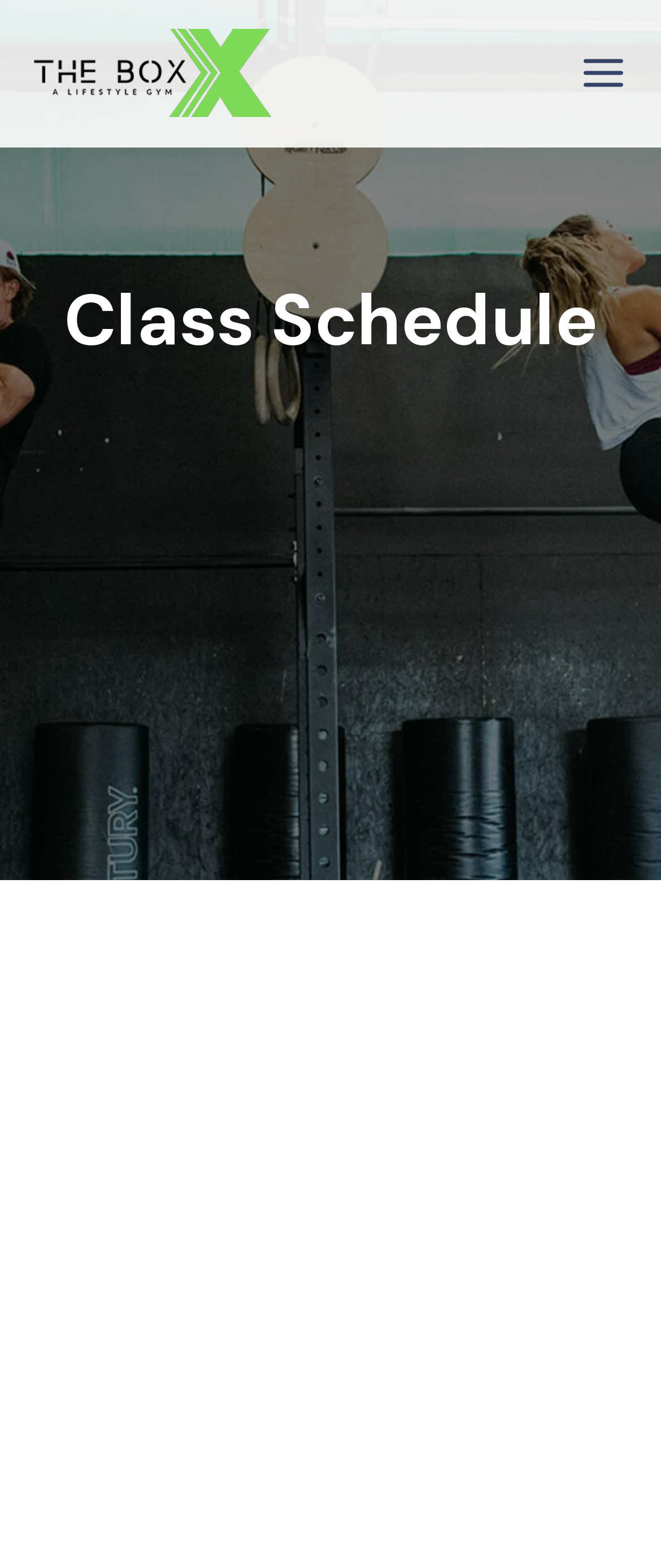Find the bounding box coordinates corresponding to the UI element with the description: "Battalion or division". The coordinates should be formatted as [left, top, right, bottom], with values as floats between 0 and 1.

None